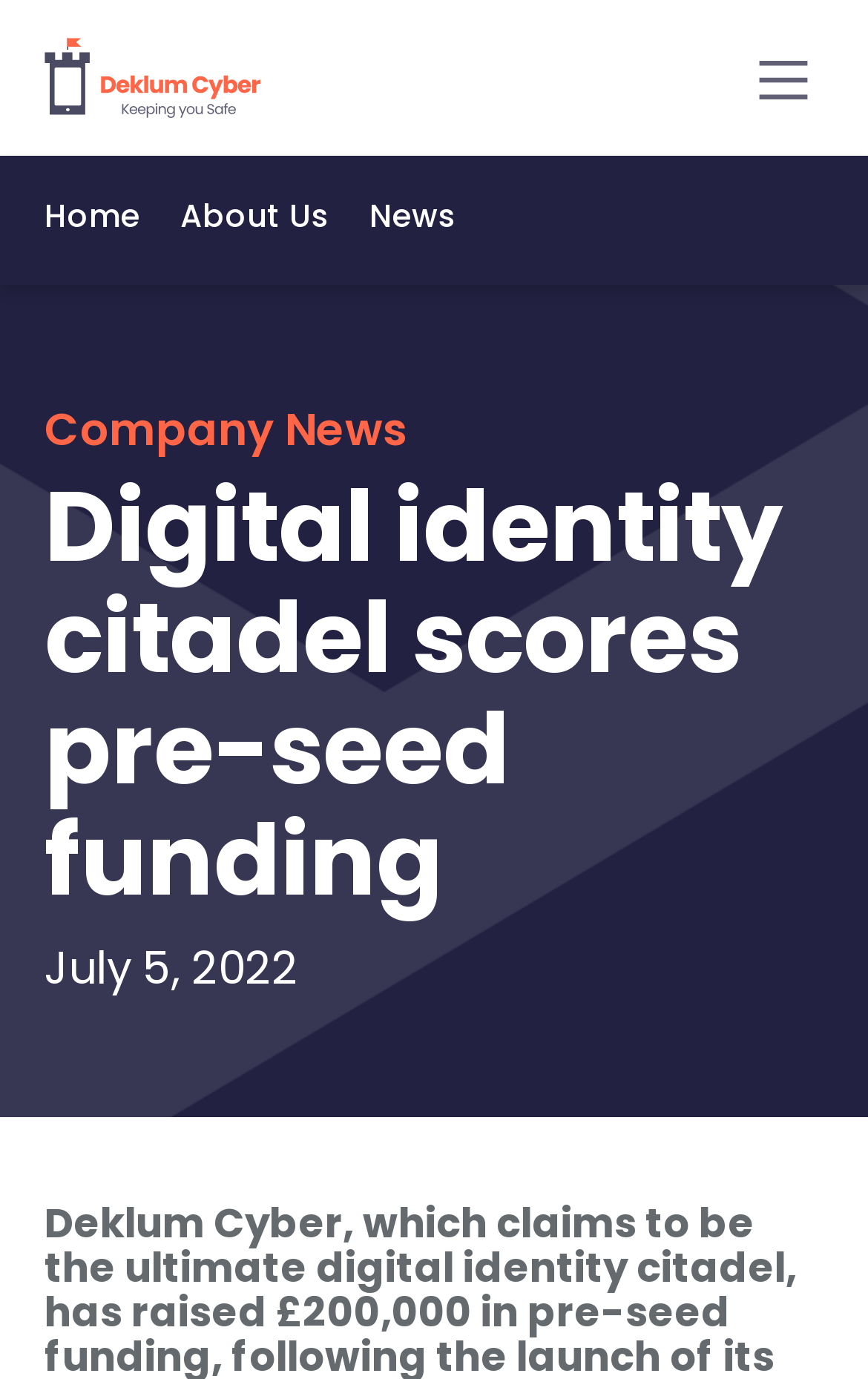Provide the text content of the webpage's main heading.

Digital identity citadel scores pre-seed funding